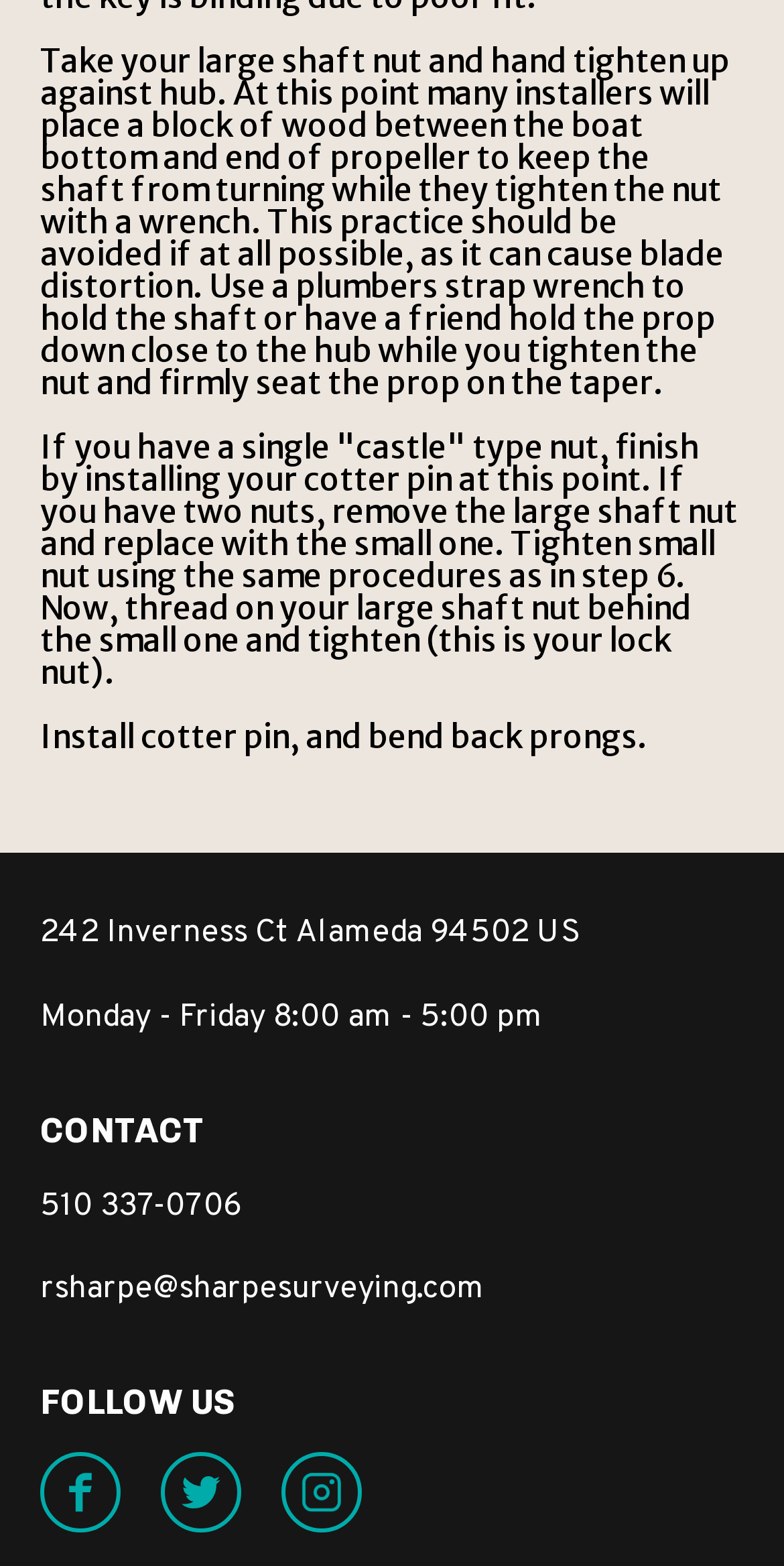Using the element description: "510 337-0706", determine the bounding box coordinates for the specified UI element. The coordinates should be four float numbers between 0 and 1, [left, top, right, bottom].

[0.051, 0.758, 0.308, 0.784]